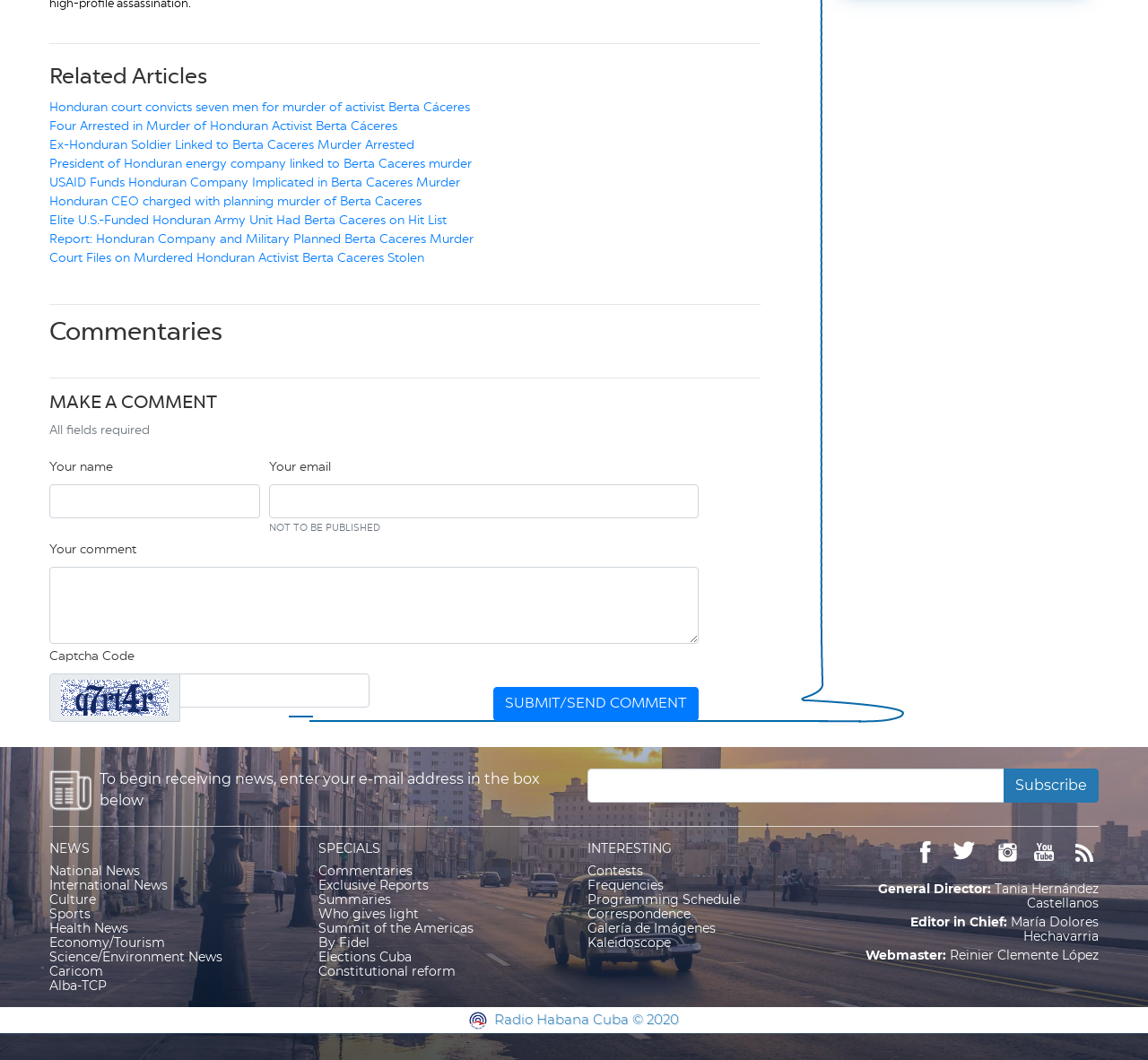What is the main topic of the webpage?
Refer to the image and answer the question using a single word or phrase.

News